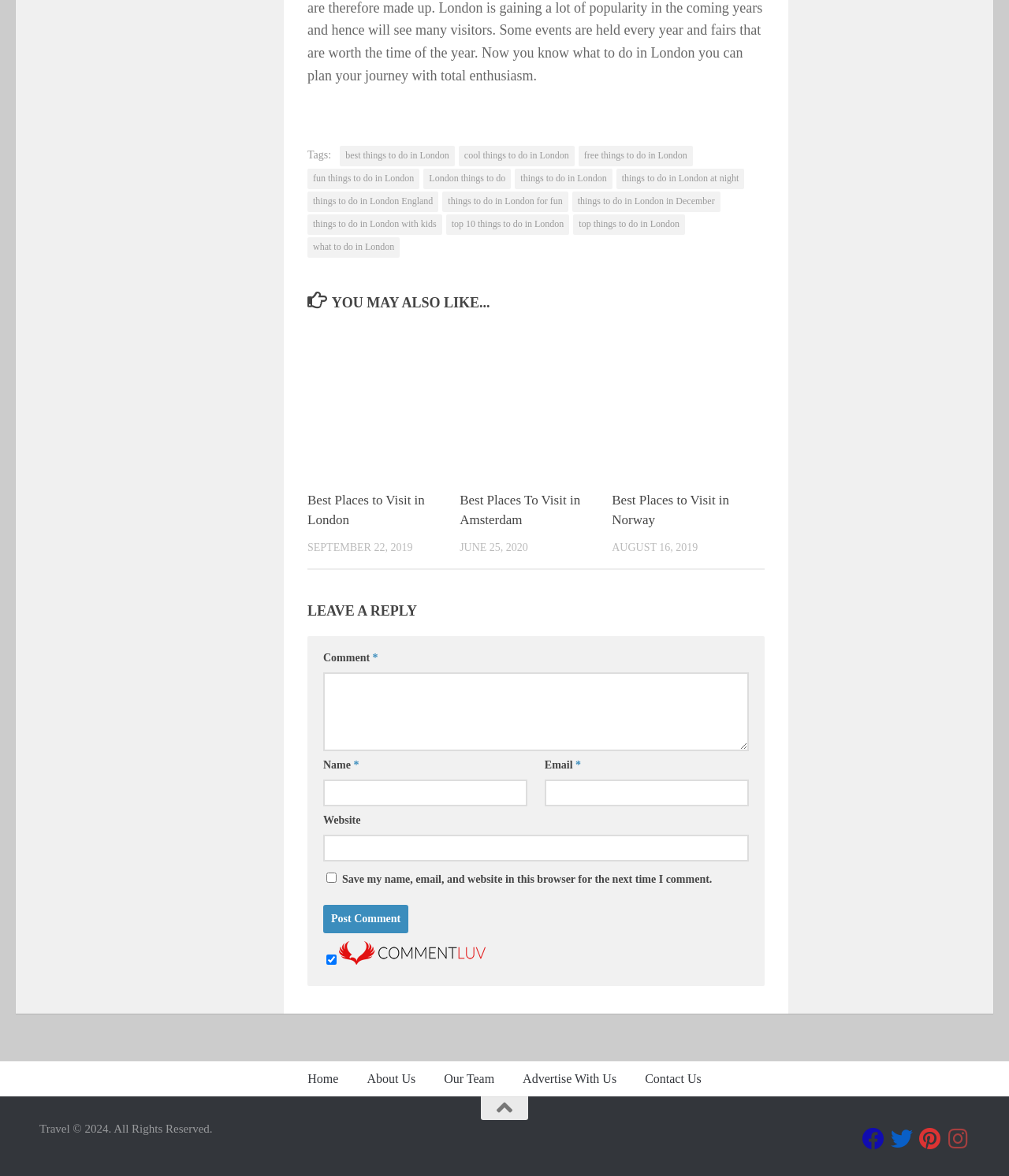Specify the bounding box coordinates of the area that needs to be clicked to achieve the following instruction: "Leave a comment".

[0.32, 0.554, 0.369, 0.564]